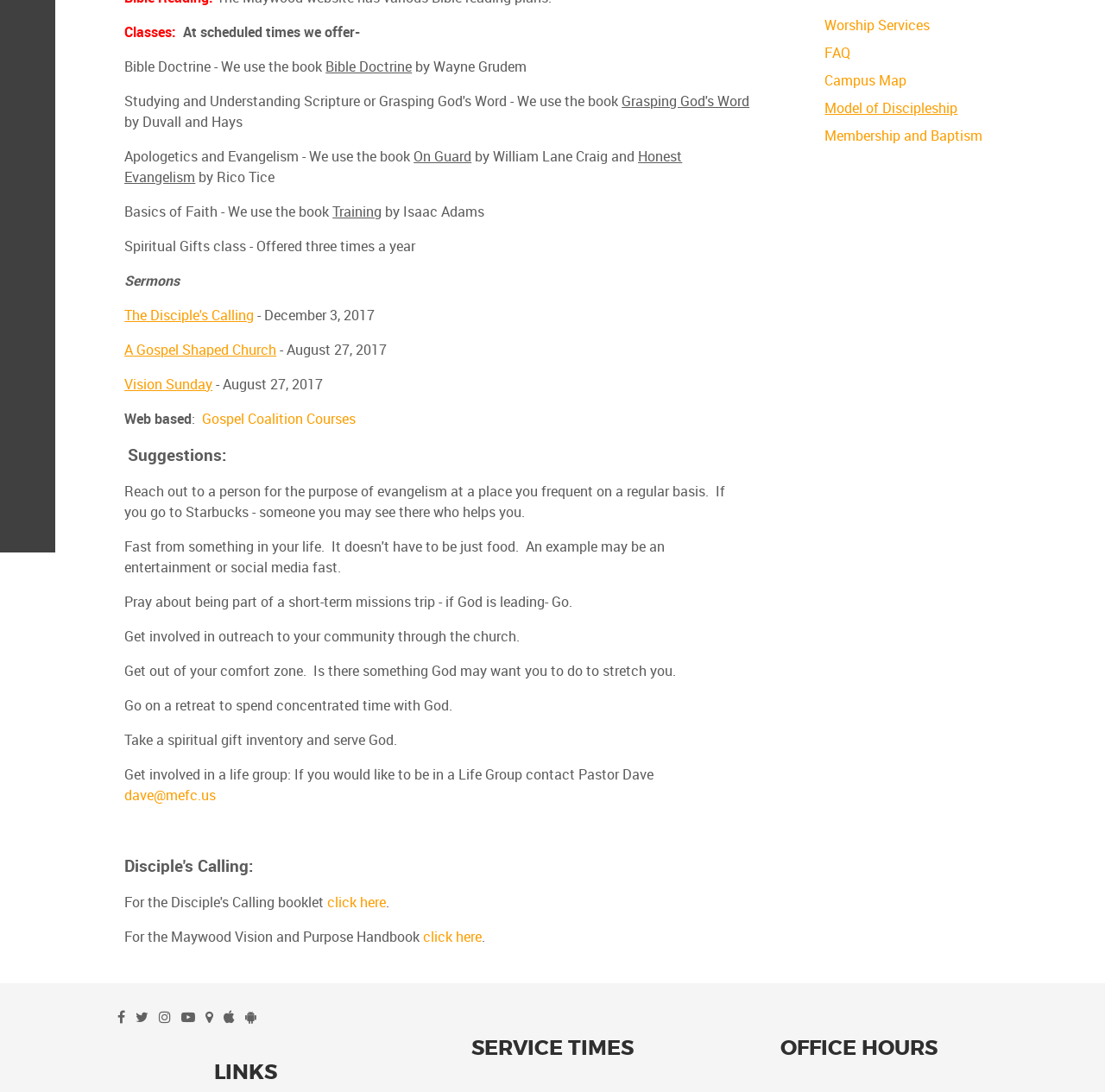Determine the bounding box coordinates for the UI element described. Format the coordinates as (top-left x, top-left y, bottom-right x, bottom-right y) and ensure all values are between 0 and 1. Element description: click here

[0.296, 0.819, 0.349, 0.834]